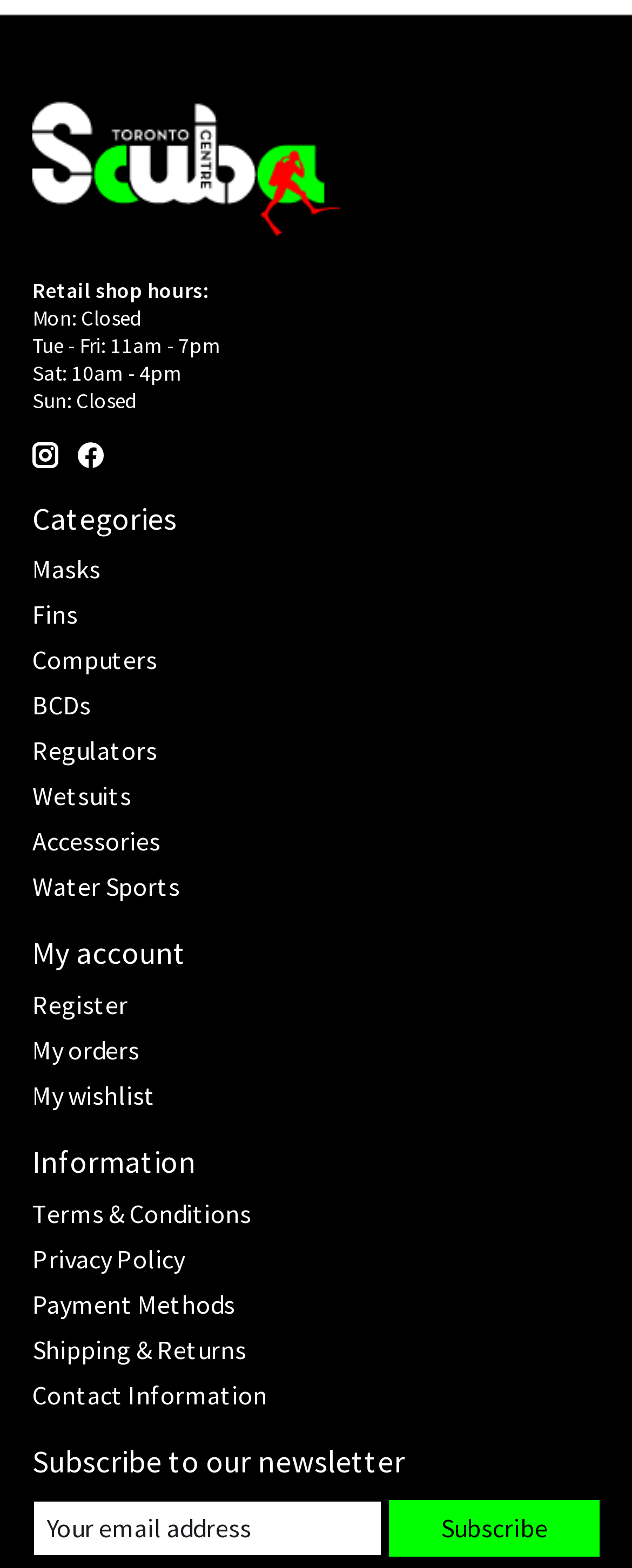Locate the bounding box coordinates of the area to click to fulfill this instruction: "Subscribe to our newsletter". The bounding box should be presented as four float numbers between 0 and 1, in the order [left, top, right, bottom].

[0.615, 0.956, 0.949, 0.993]